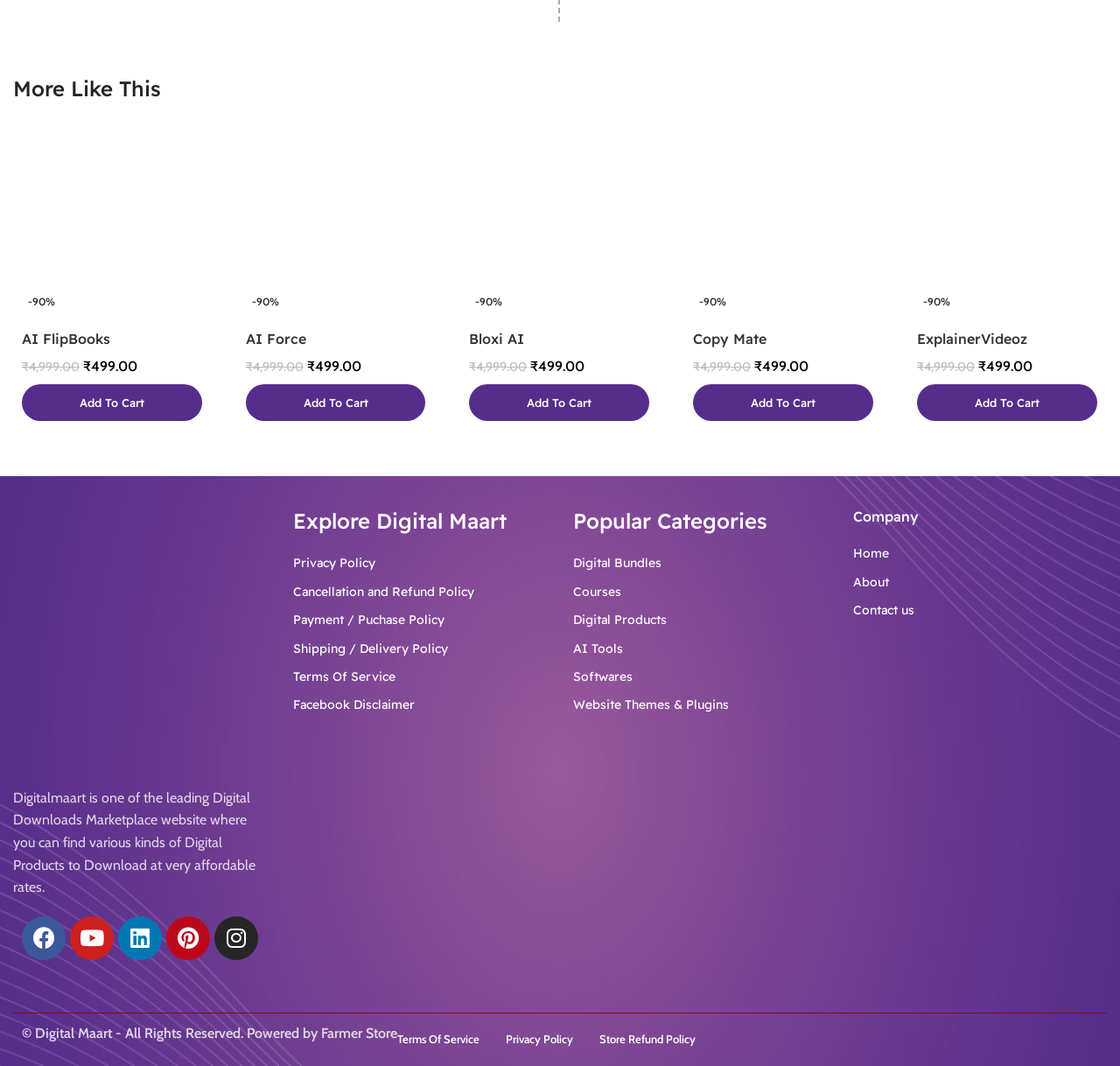What is the name of the website?
Offer a detailed and exhaustive answer to the question.

I found the name of the website by looking at the image element with the description 'Digital Maart logo single line white logo'.